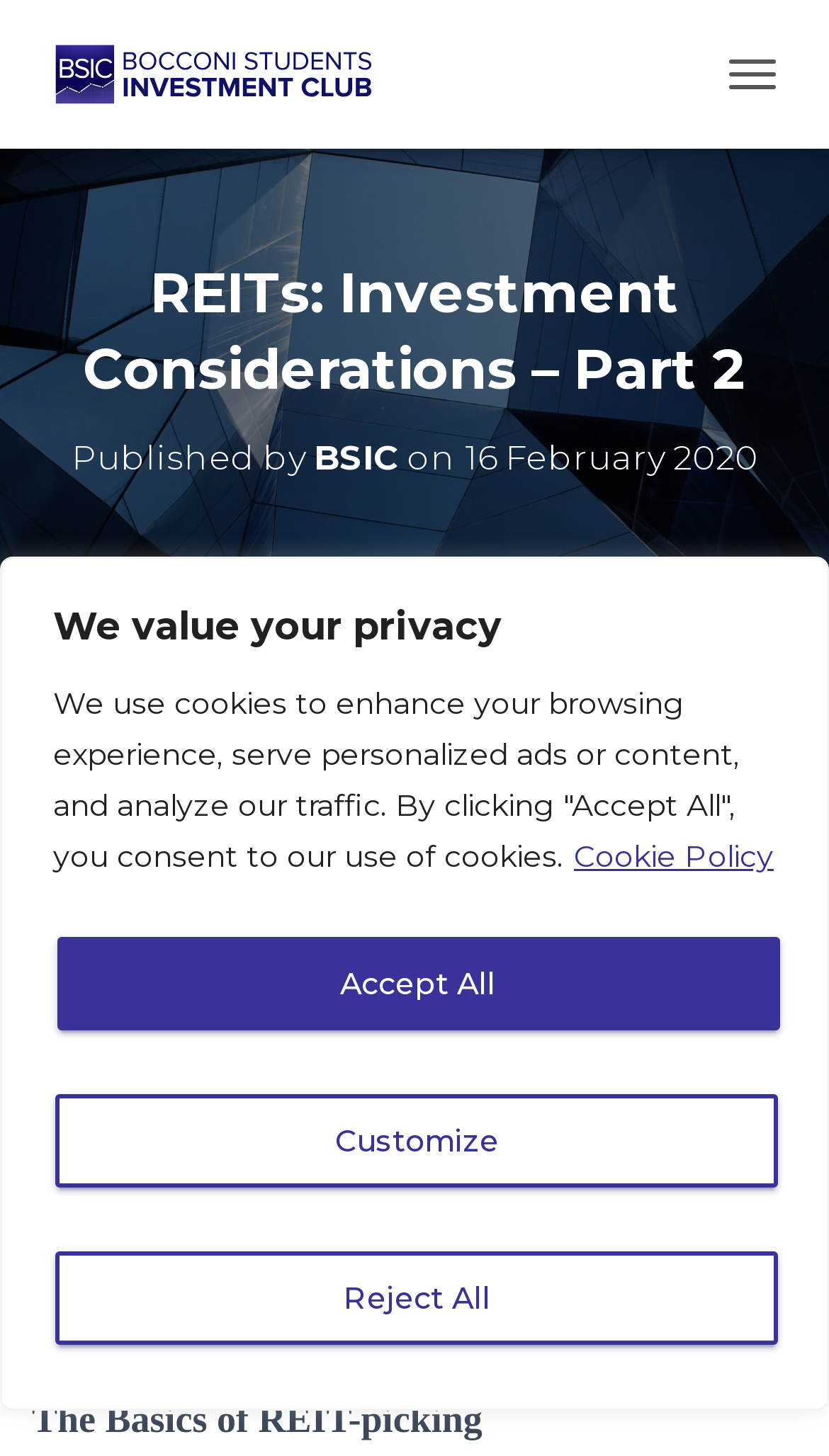Can you extract the headline from the webpage for me?

REITs: Investment Considerations – Part 2